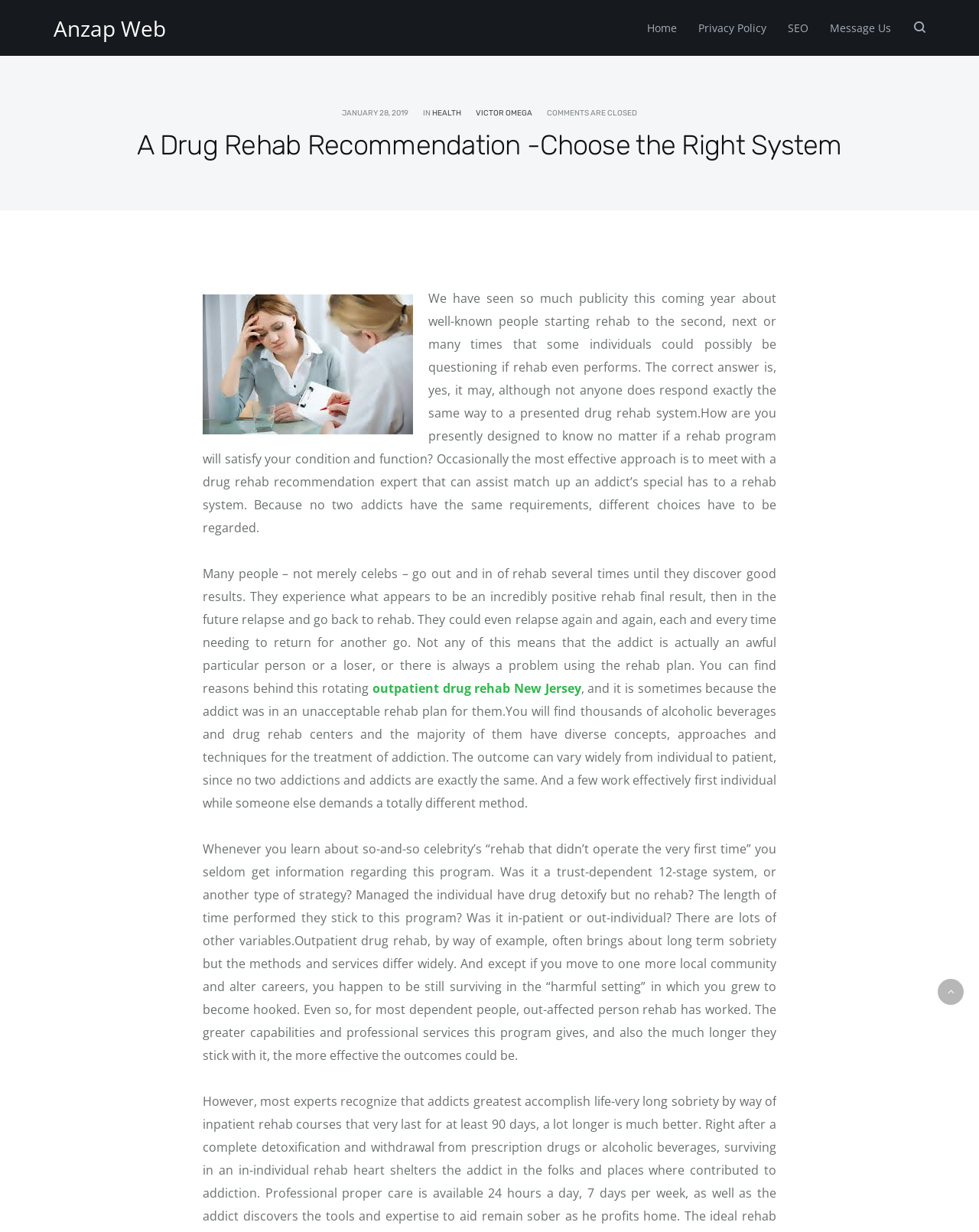Generate a thorough explanation of the webpage's elements.

This webpage appears to be a blog post or article discussing drug rehabilitation and the effectiveness of different rehab programs. At the top of the page, there is a header section with links to various pages, including "Home", "Privacy Policy", "SEO", "Message Us", and an icon. Below the header, there is a table with a date "JANUARY 28, 2019" and a category label "HEALTH" with a link to the author "VICTOR OMEGA".

The main content of the page is divided into sections. The first section has a heading "A Drug Rehab Recommendation -Choose the Right System" and an image related to alcohol rehab. Below the image, there is a block of text discussing the effectiveness of rehab programs and the importance of finding the right program for an individual's specific needs.

The next section of text discusses how some people may relapse multiple times before finding success in a rehab program, and how this does not mean the individual is a failure or that the rehab program is flawed. There is a link to "outpatient drug rehab New Jersey" in this section.

The final section of text explains the importance of considering various factors when choosing a rehab program, such as the program's approach, services, and length of stay. It also discusses the effectiveness of outpatient drug rehab programs and the importance of finding a program that provides adequate support and services.

At the bottom of the page, there is a link with an icon. Overall, the page appears to be a informative article or blog post discussing drug rehabilitation and the importance of finding the right program for individual needs.